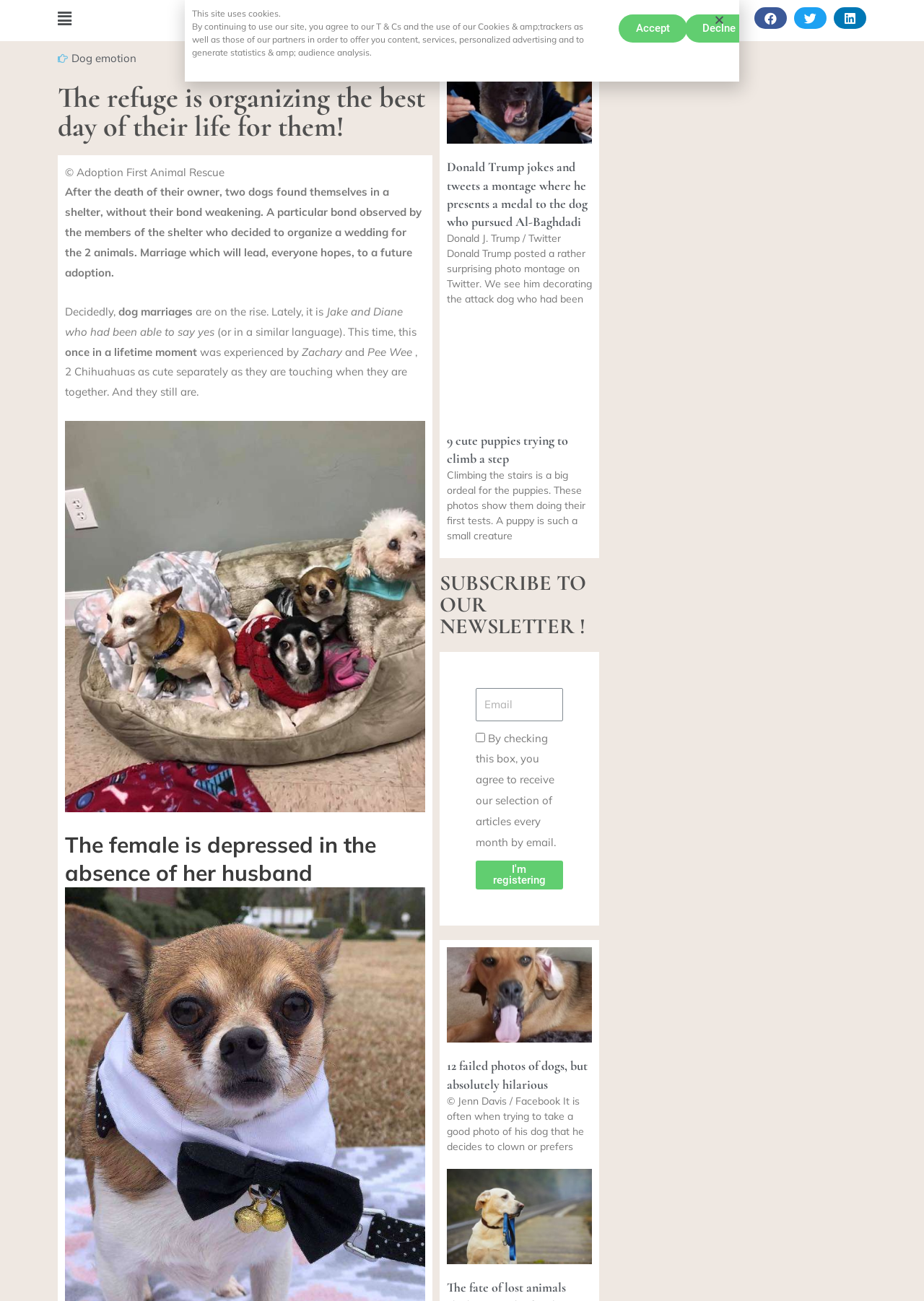Please find the bounding box coordinates of the element's region to be clicked to carry out this instruction: "Read the article 'Donald Trump jokes and tweets a montage where he presents a medal to the dog who pursued Al-Baghdadi'".

[0.484, 0.122, 0.636, 0.176]